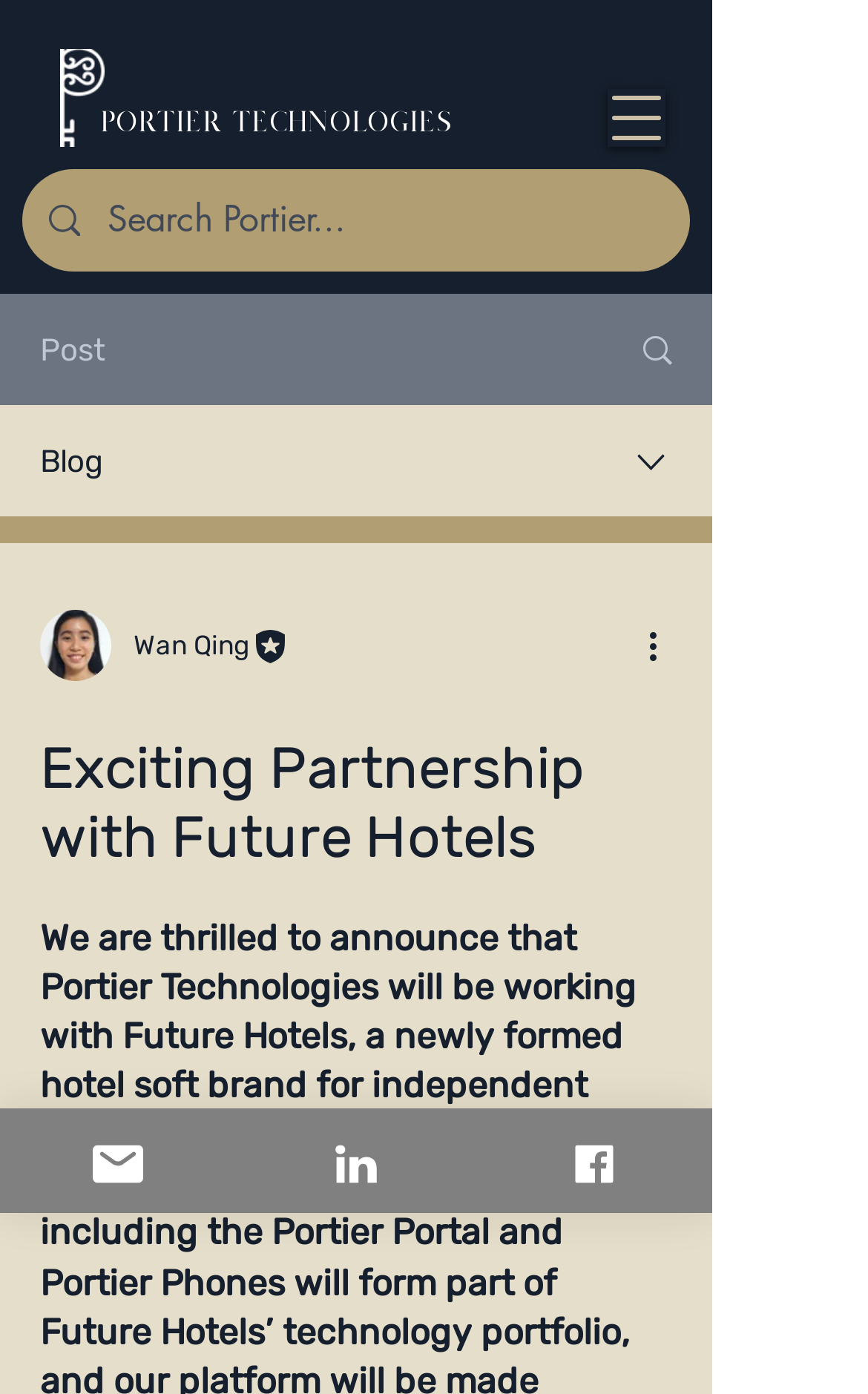Determine the bounding box coordinates of the section I need to click to execute the following instruction: "Open navigation menu". Provide the coordinates as four float numbers between 0 and 1, i.e., [left, top, right, bottom].

[0.7, 0.064, 0.767, 0.105]